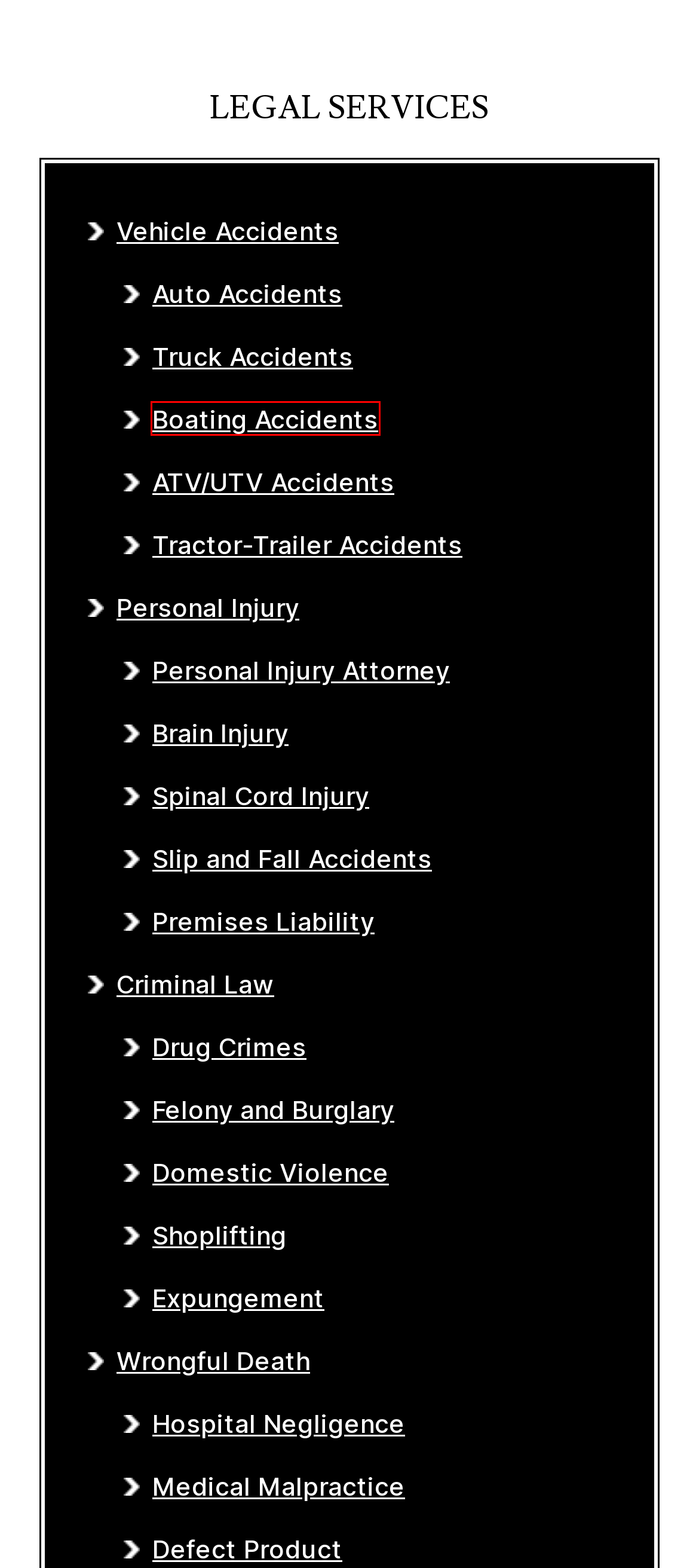You are provided with a screenshot of a webpage where a red rectangle bounding box surrounds an element. Choose the description that best matches the new webpage after clicking the element in the red bounding box. Here are the choices:
A. Spinal Cord Injury Attorney for Auburn, WV | The Law Office of Jay W. Gerber, Jr., PLLC
B. Wrongful Death Attorney for Elizabeth, WV | The Law Office of Jay W. Gerber, Jr., PLLC
C. Brain Injury Attorney for Pennsboro, WV | The Law Office of Jay W. Gerber, Jr., PLLC
D. Expungement Attorney for Willow Island, WV | The Law Office of Jay W. Gerber, Jr., PLLC
E. Medical Malpractice Attorney for West Union, WV | The Law Office of Jay W. Gerber, Jr., PLLC
F. Personal Injury Attorney for Harrisville, WV | The Law Office of Jay W. Gerber, Jr., PLLC
G. Boating Accident Attorney for Boaz, WV | The Law Office of Jay W. Gerber, Jr., PLLC
H. Slip and Fall Attorney for Jackson County, WV | The Law Office of Jay W. Gerber, Jr., PLLC

G